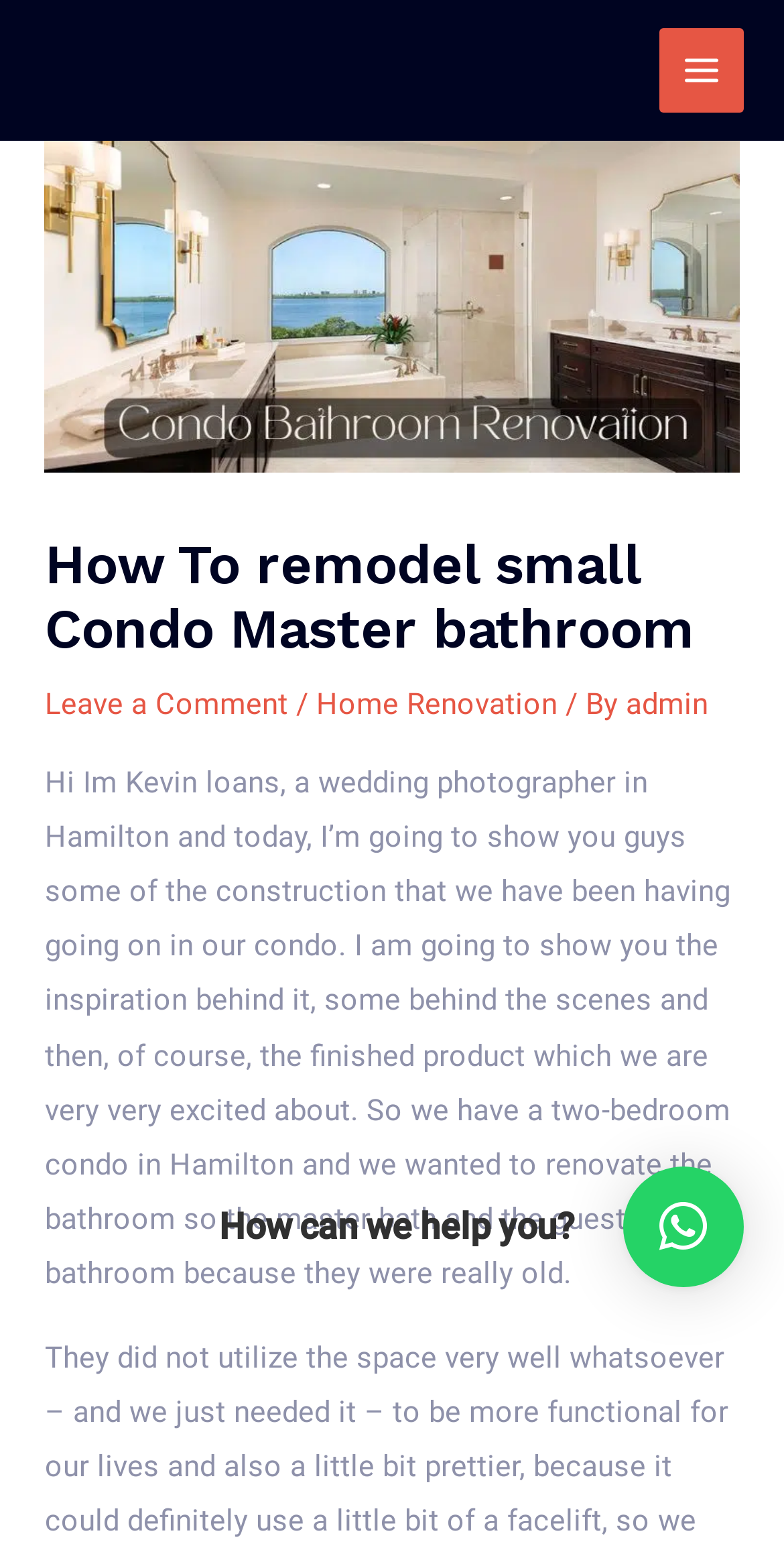What is the location of the condo?
Based on the visual content, answer with a single word or a brief phrase.

Hamilton